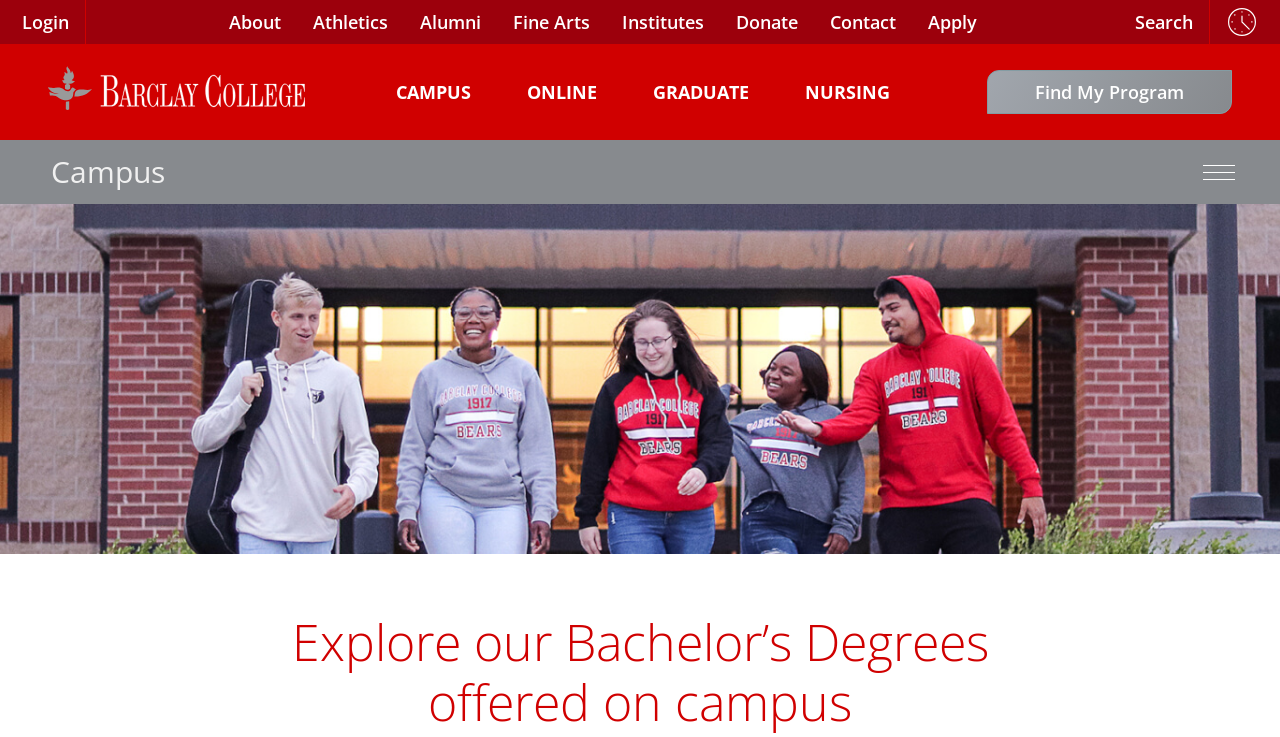How many categories are there on the webpage?
Based on the image, provide your answer in one word or phrase.

4